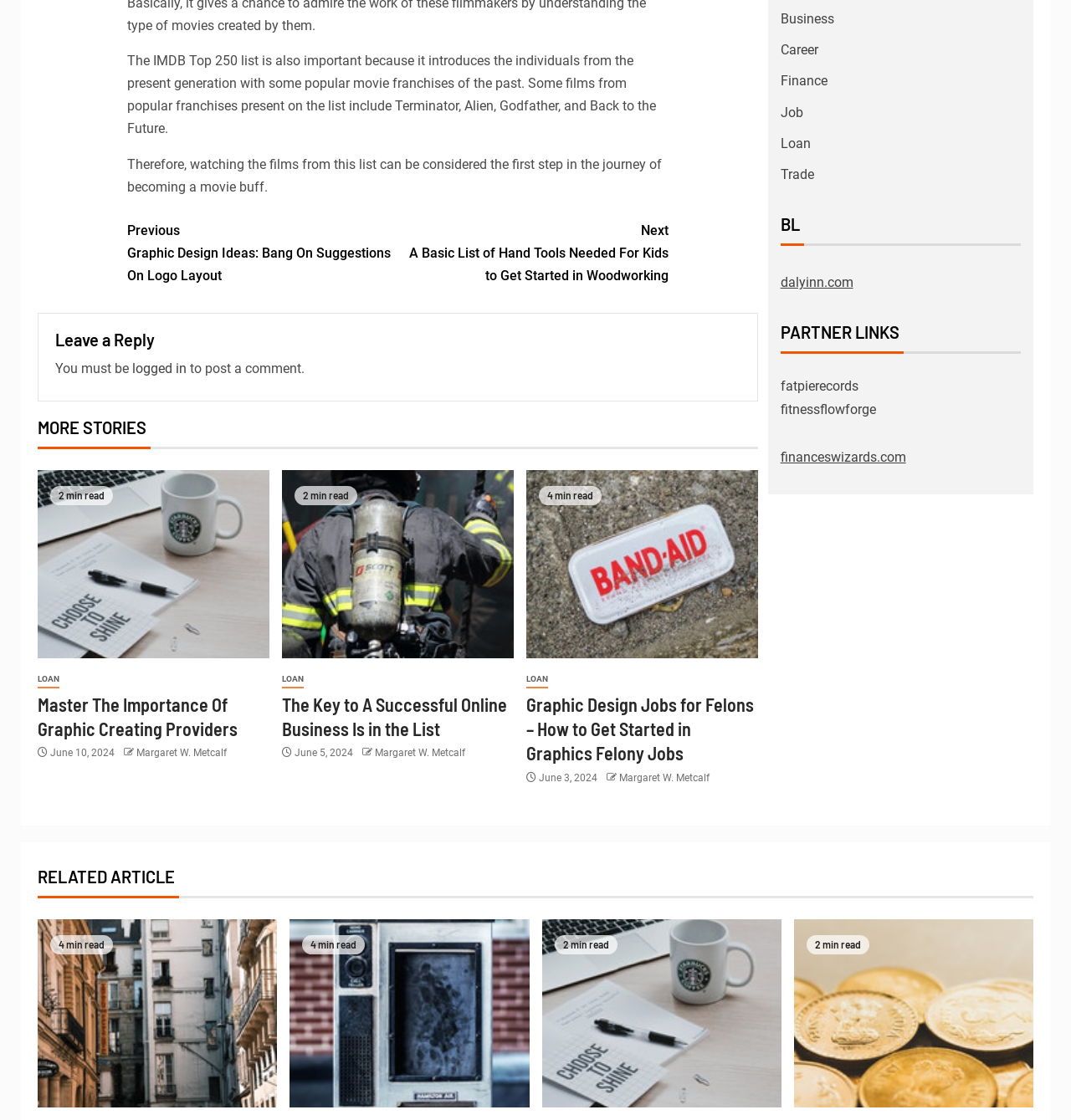Please indicate the bounding box coordinates for the clickable area to complete the following task: "Click on Join us". The coordinates should be specified as four float numbers between 0 and 1, i.e., [left, top, right, bottom].

None